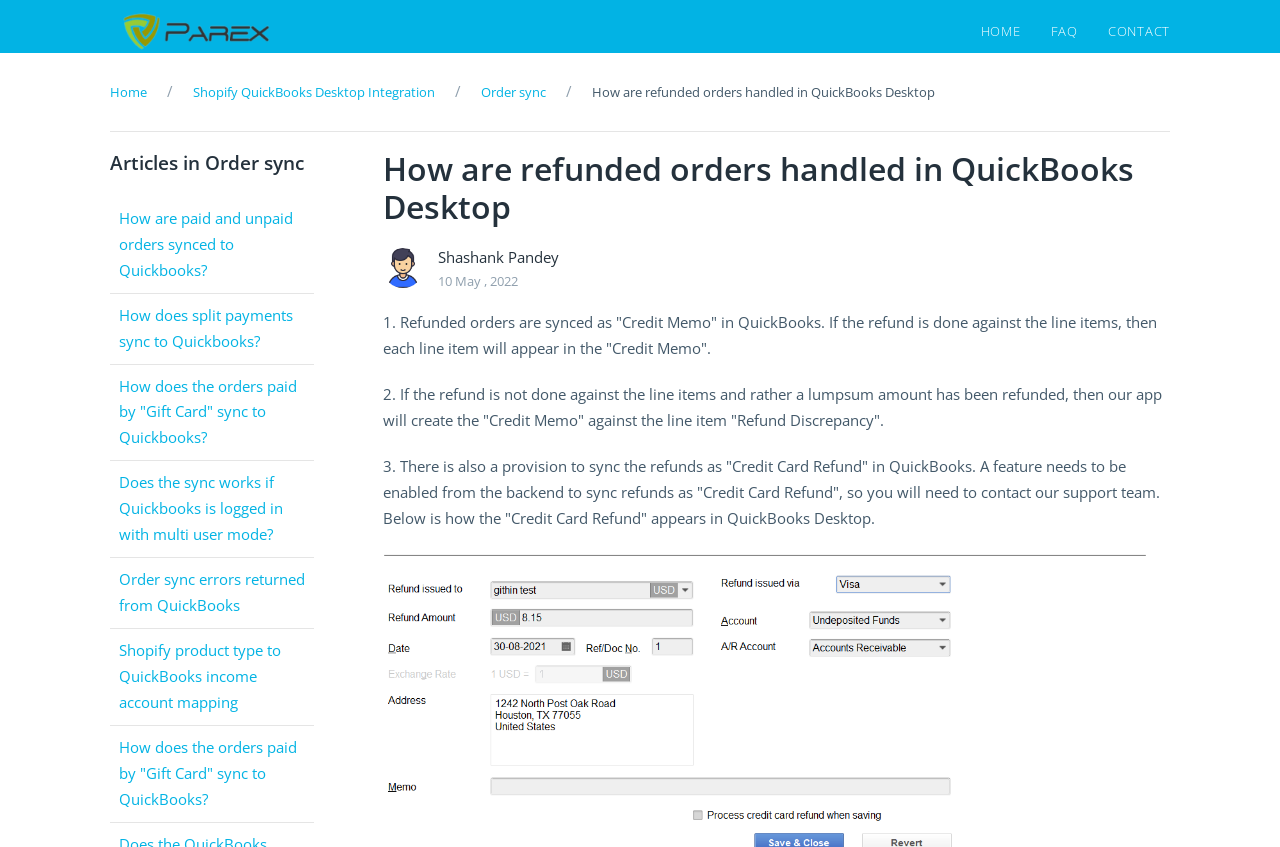Determine the bounding box for the HTML element described here: "Home". The coordinates should be given as [left, top, right, bottom] with each number being a float between 0 and 1.

[0.086, 0.096, 0.115, 0.122]